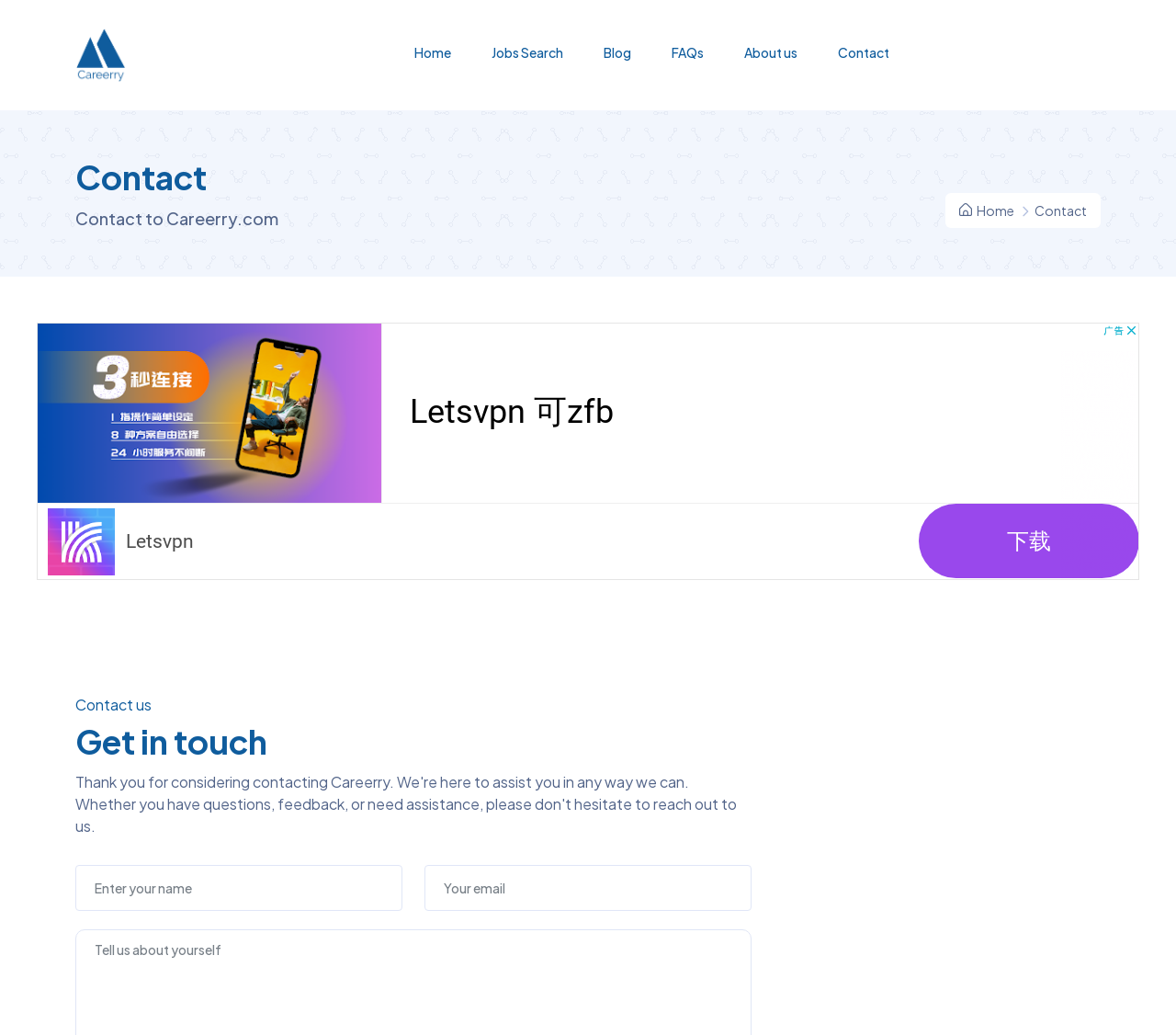What is the title of the section below the navigation menu?
Answer the question using a single word or phrase, according to the image.

Contact